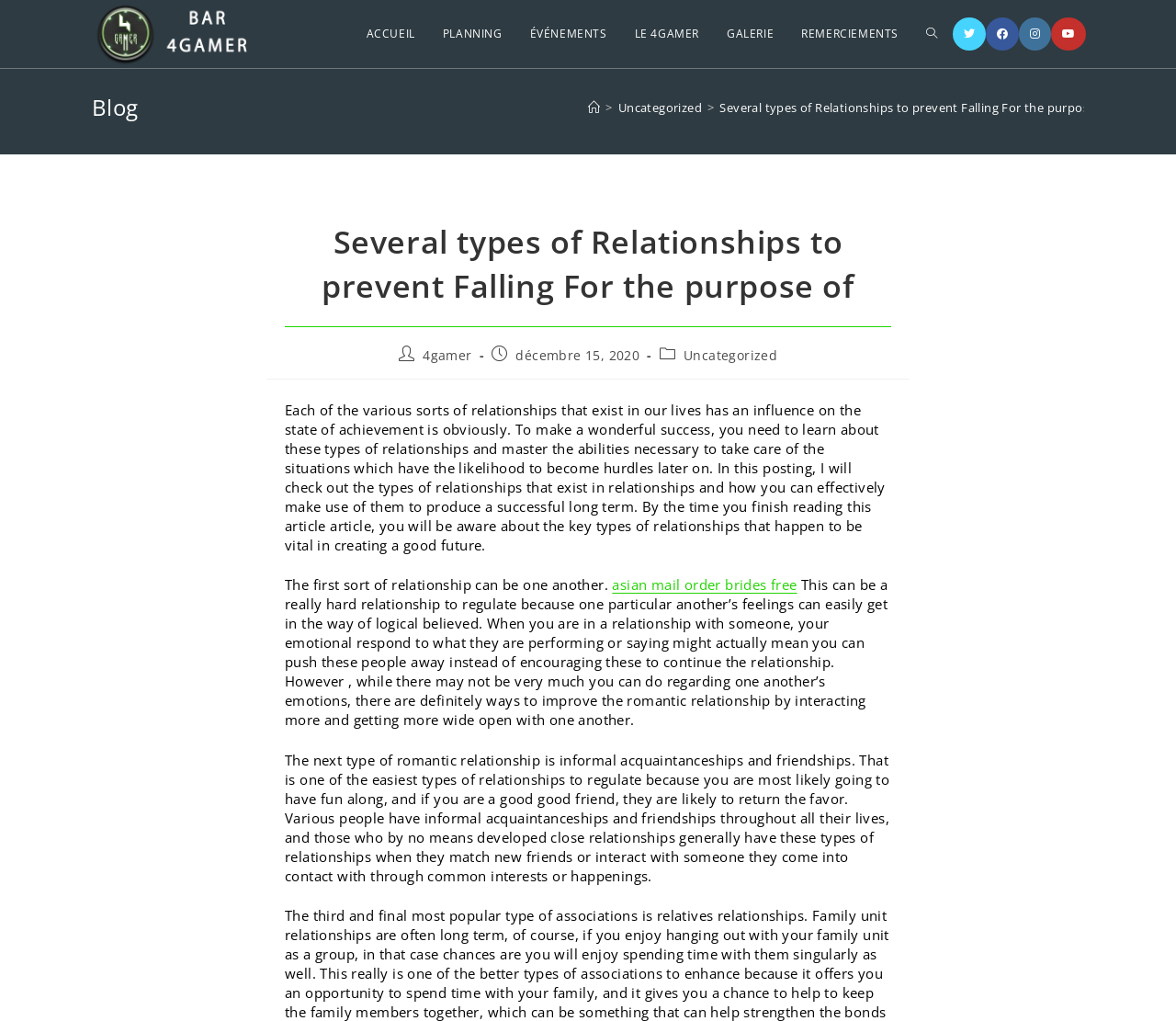Identify the bounding box coordinates for the UI element described as: "Toggle website search". The coordinates should be provided as four floats between 0 and 1: [left, top, right, bottom].

[0.776, 0.0, 0.809, 0.067]